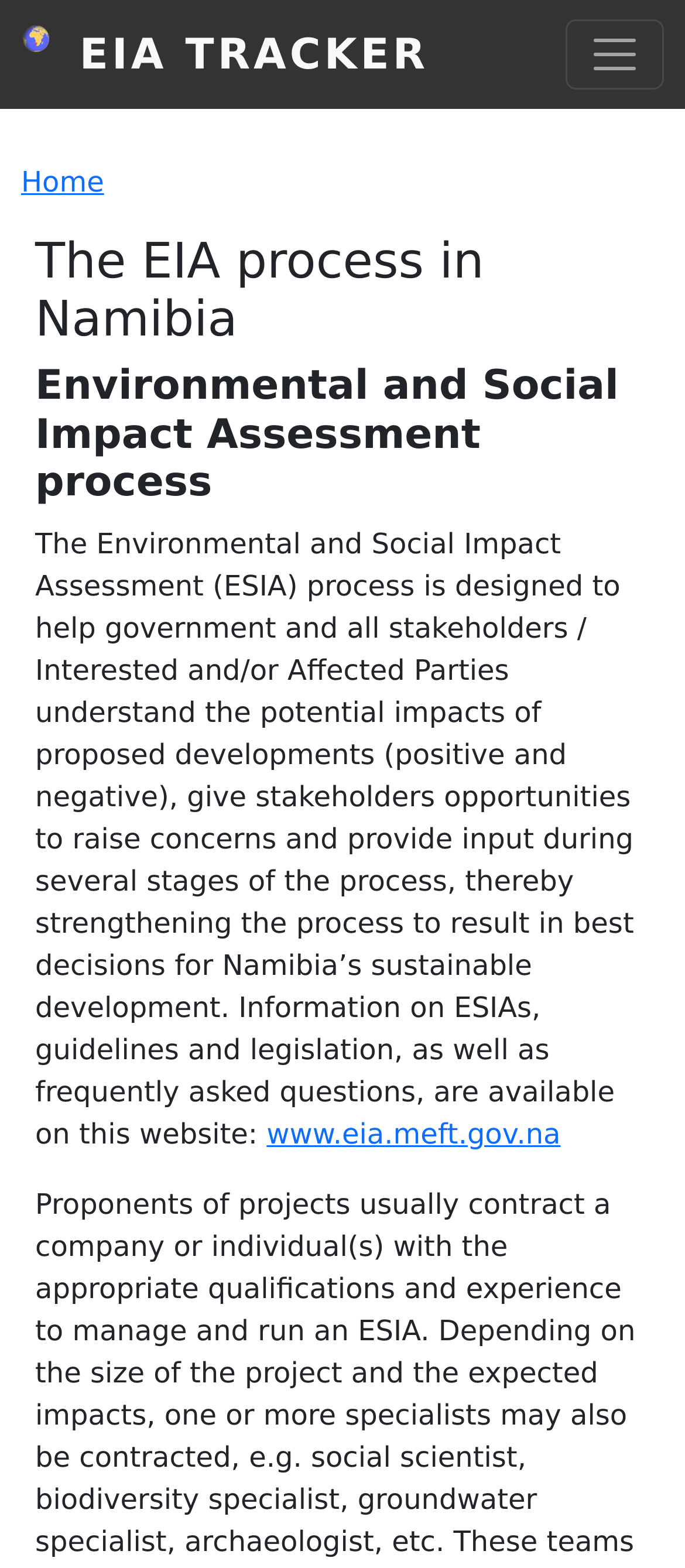What is the purpose of the ESIA process?
Provide an in-depth and detailed explanation in response to the question.

The purpose of the ESIA process is to help government and all stakeholders understand the potential impacts of proposed developments, both positive and negative, and to provide opportunities for stakeholders to raise concerns and give input during several stages of the process, thereby strengthening the process to result in best decisions for Namibia’s sustainable development.